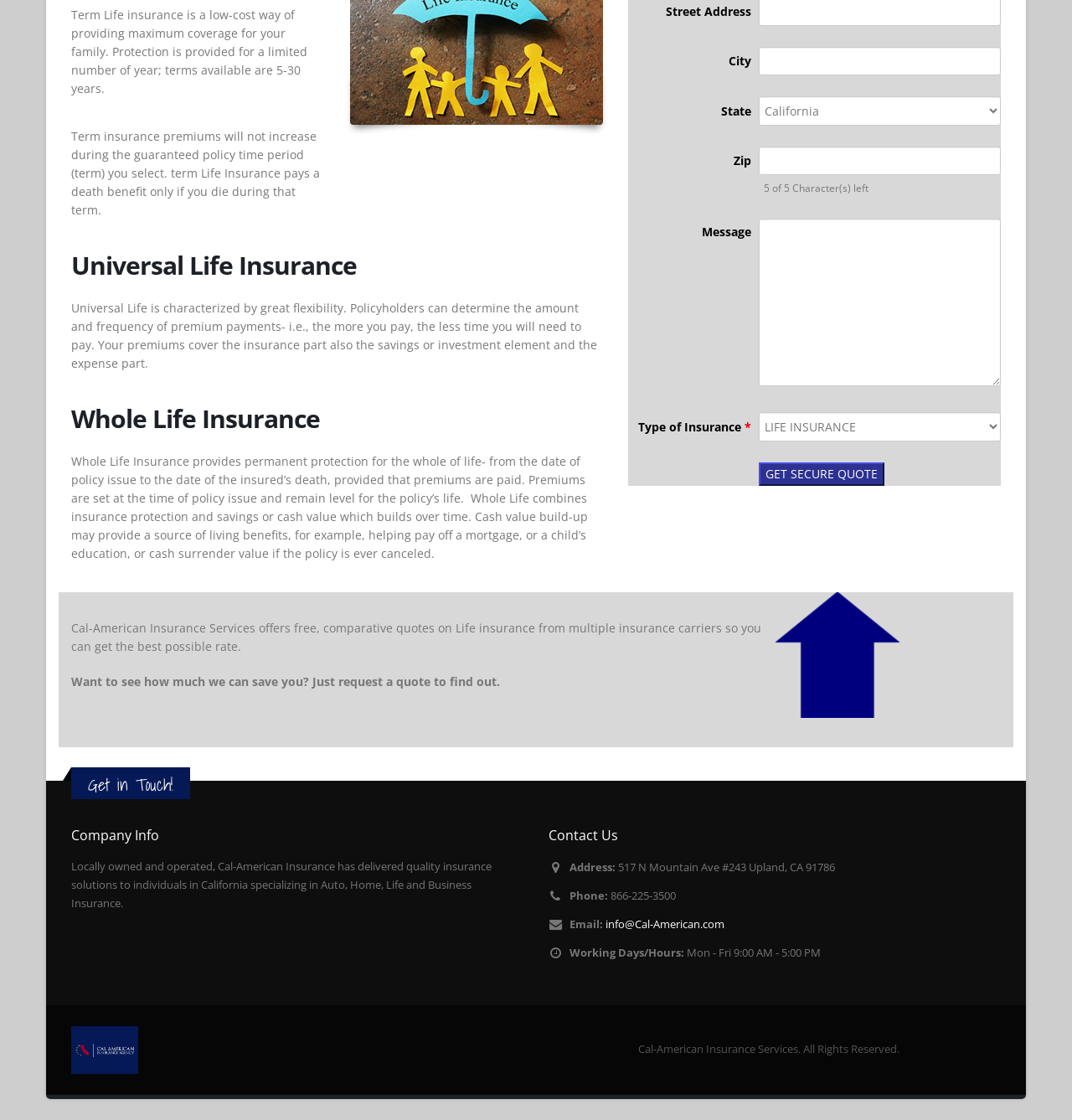Provide the bounding box coordinates of the HTML element described by the text: "name="nf-field-220"". The coordinates should be in the format [left, top, right, bottom] with values between 0 and 1.

[0.708, 0.195, 0.934, 0.345]